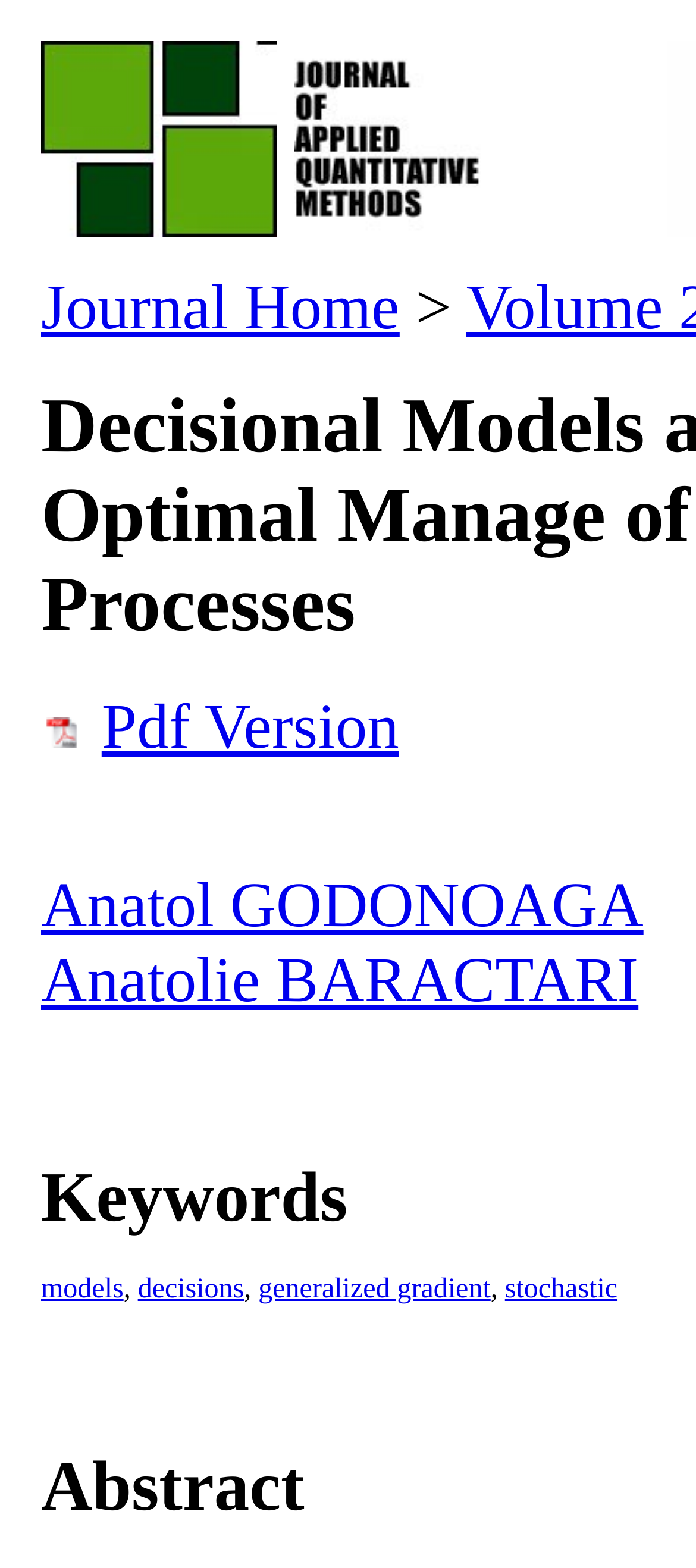Locate the headline of the webpage and generate its content.

Decisional Models and Aspects for Optimal Manage of Some Production Processes